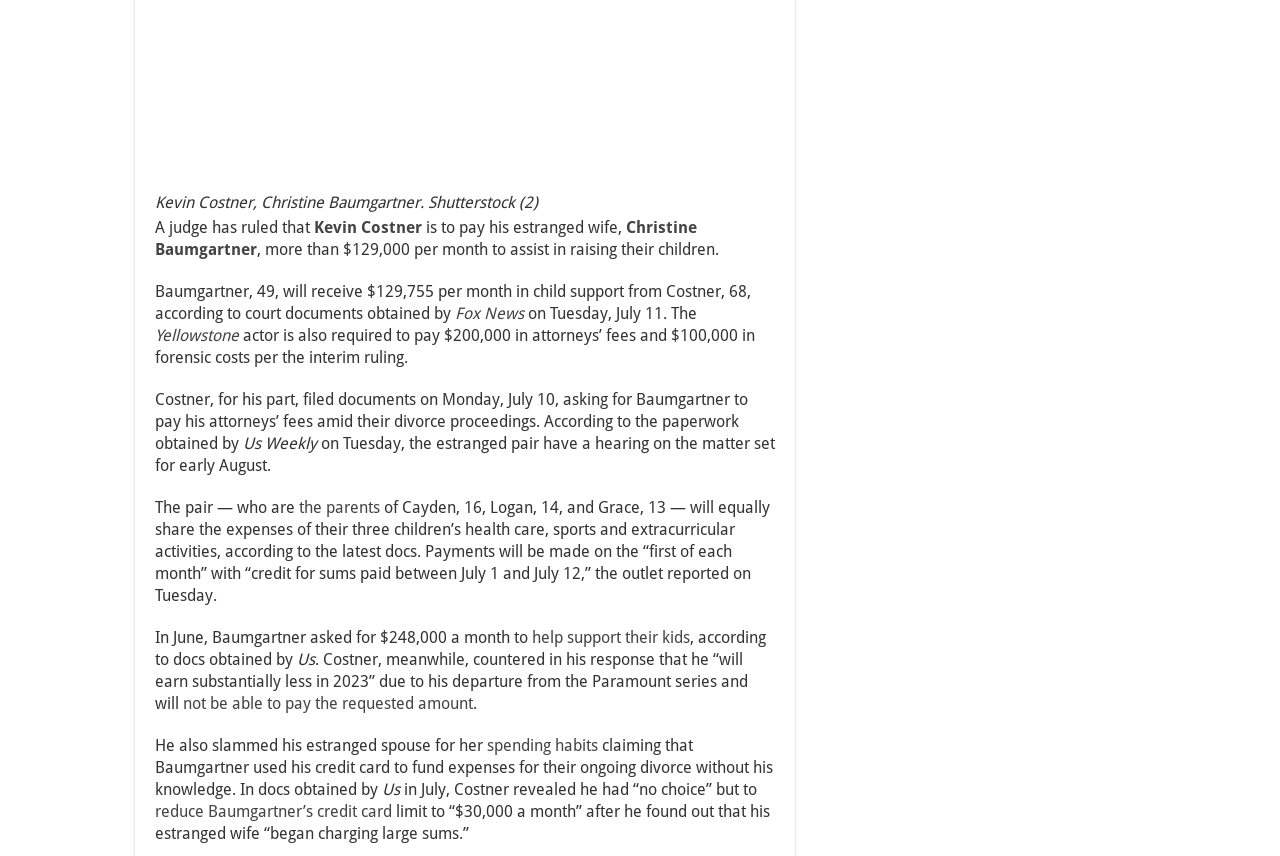Please identify the bounding box coordinates of the clickable region that I should interact with to perform the following instruction: "Check out Us Weekly". The coordinates should be expressed as four float numbers between 0 and 1, i.e., [left, top, right, bottom].

[0.19, 0.507, 0.248, 0.529]